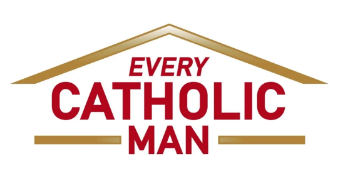Explain in detail what you see in the image.

The image features the logo of "Every Catholic Man," an initiative aimed at inspiring and guiding men in their spiritual journeys within the Catholic faith. The design prominently displays the words "EVERY CATHOLIC MAN" in bold red letters. The logo is topped with a distinctive gold triangular roof structure, symbolizing a home-like shelter and support system for men seeking to deepen their faith. This visual representation emphasizes community, guidance, and the importance of integrating faith into daily life, aligning with the mission of the organization to encourage a path of devotion, responsibility, and service to God.